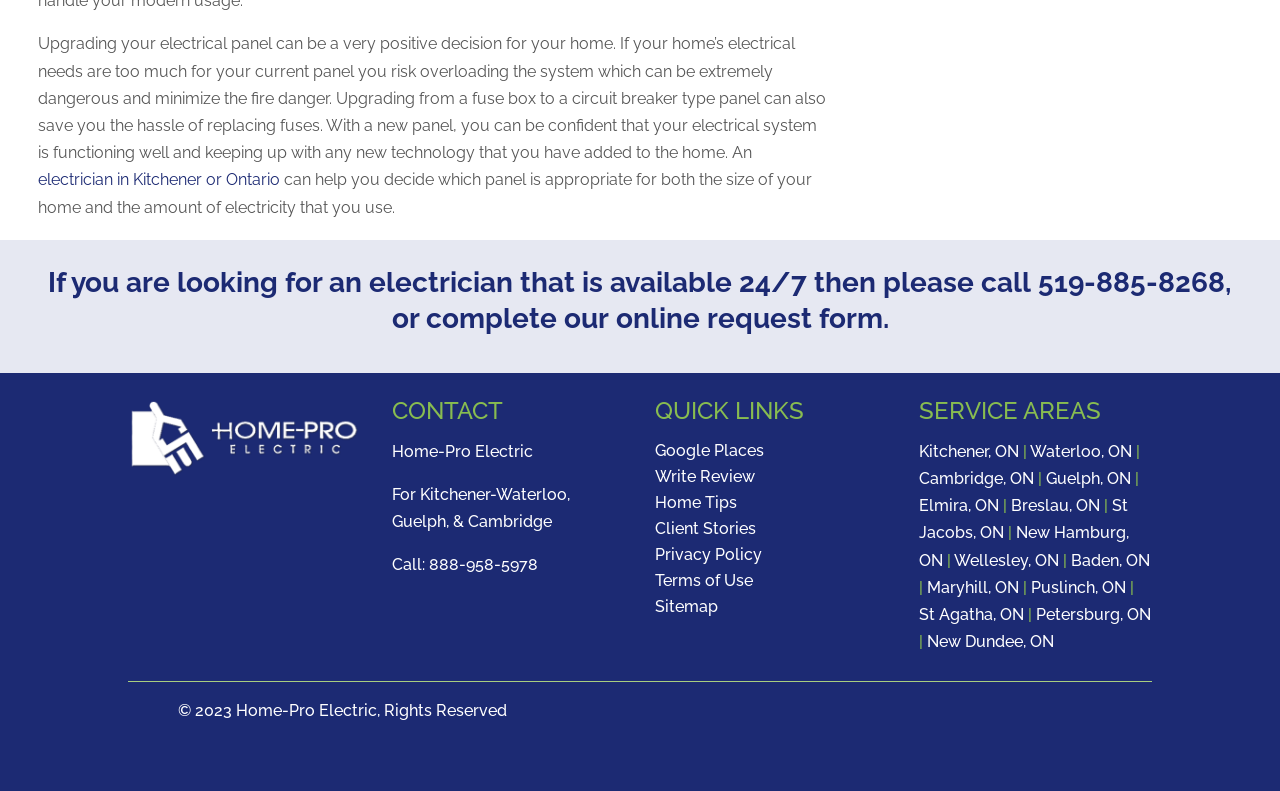Identify the bounding box coordinates of the area you need to click to perform the following instruction: "Visit the online request form".

[0.481, 0.382, 0.689, 0.424]